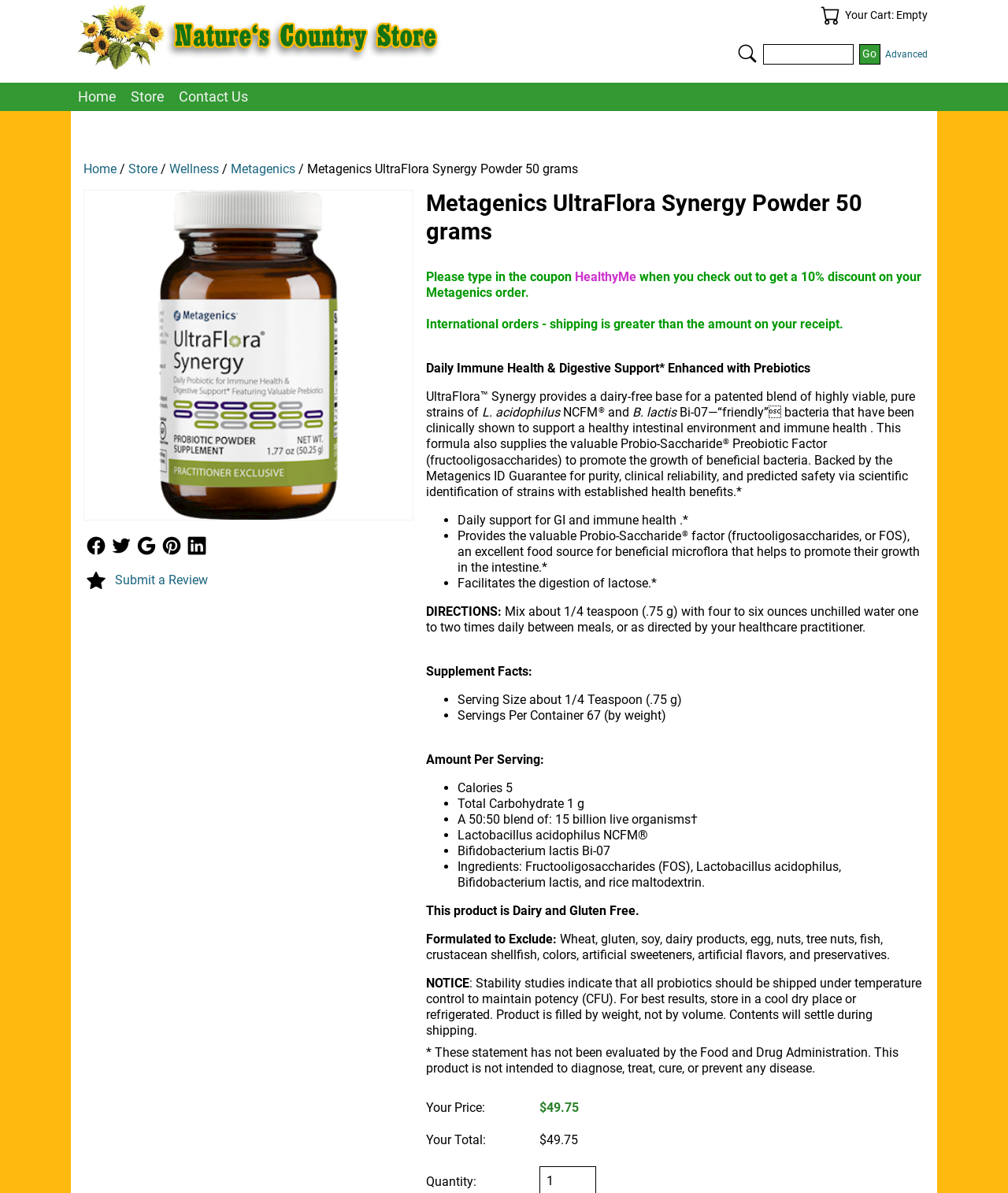Locate the bounding box coordinates of the area you need to click to fulfill this instruction: 'Search for a product'. The coordinates must be in the form of four float numbers ranging from 0 to 1: [left, top, right, bottom].

[0.757, 0.037, 0.847, 0.054]